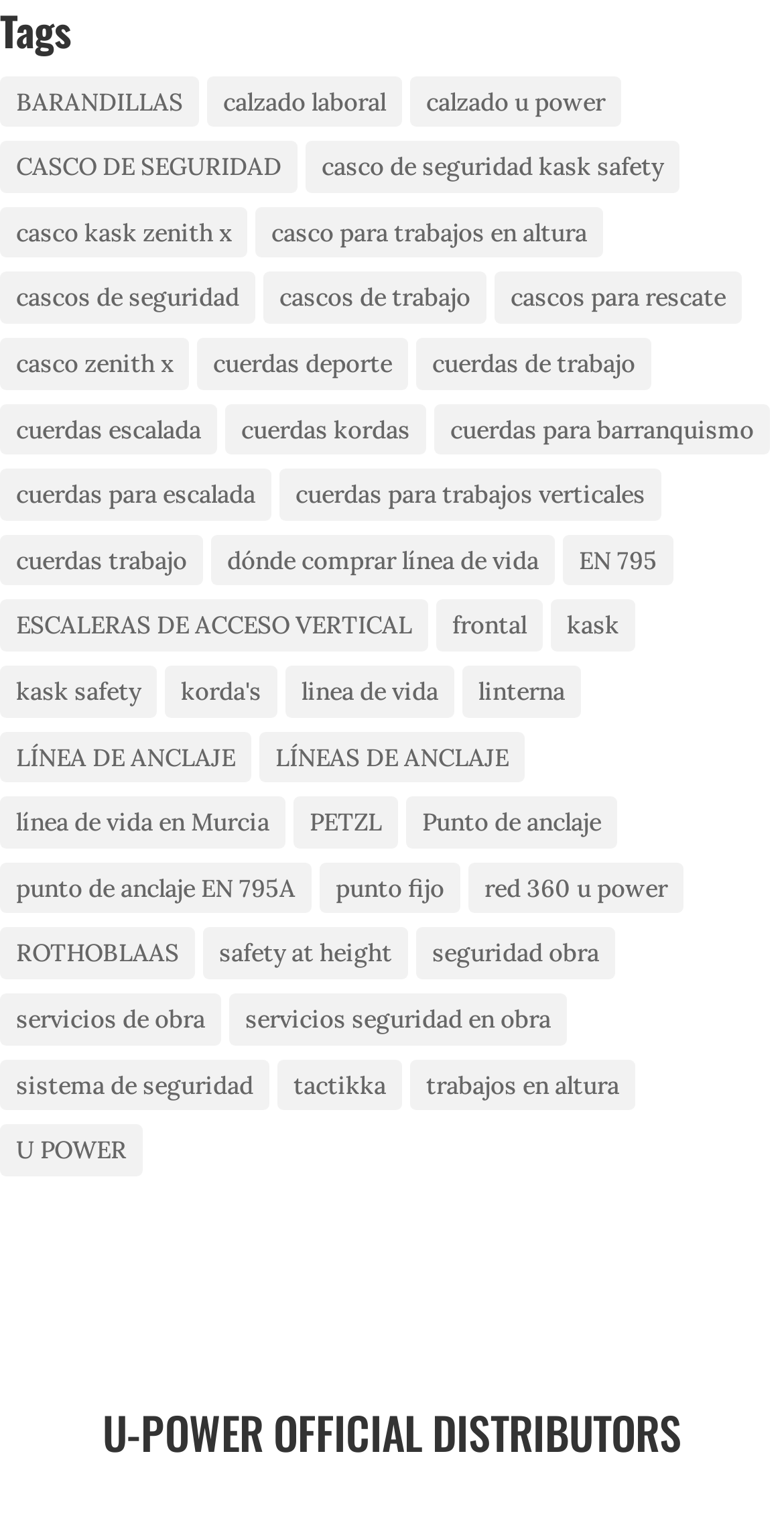Find the bounding box coordinates of the area to click in order to follow the instruction: "Click on 'CASCO DE SEGURIDAD'".

[0.0, 0.092, 0.379, 0.126]